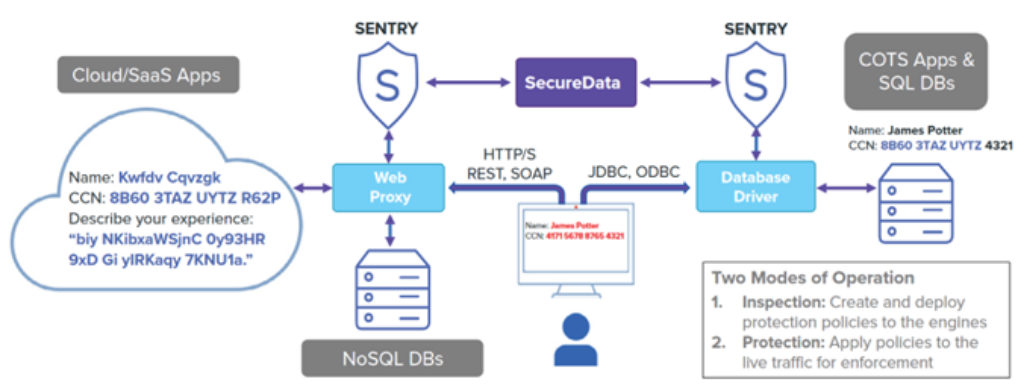By analyzing the image, answer the following question with a detailed response: What is the purpose of the 'SENTRY' security layer?

The 'SENTRY' security layer acts as a protective shield for data traffic flowing through both the 'Web Proxy' connecting to NoSQL databases and a 'Database Driver' for SQL applications, indicating its role in securing data transmission.